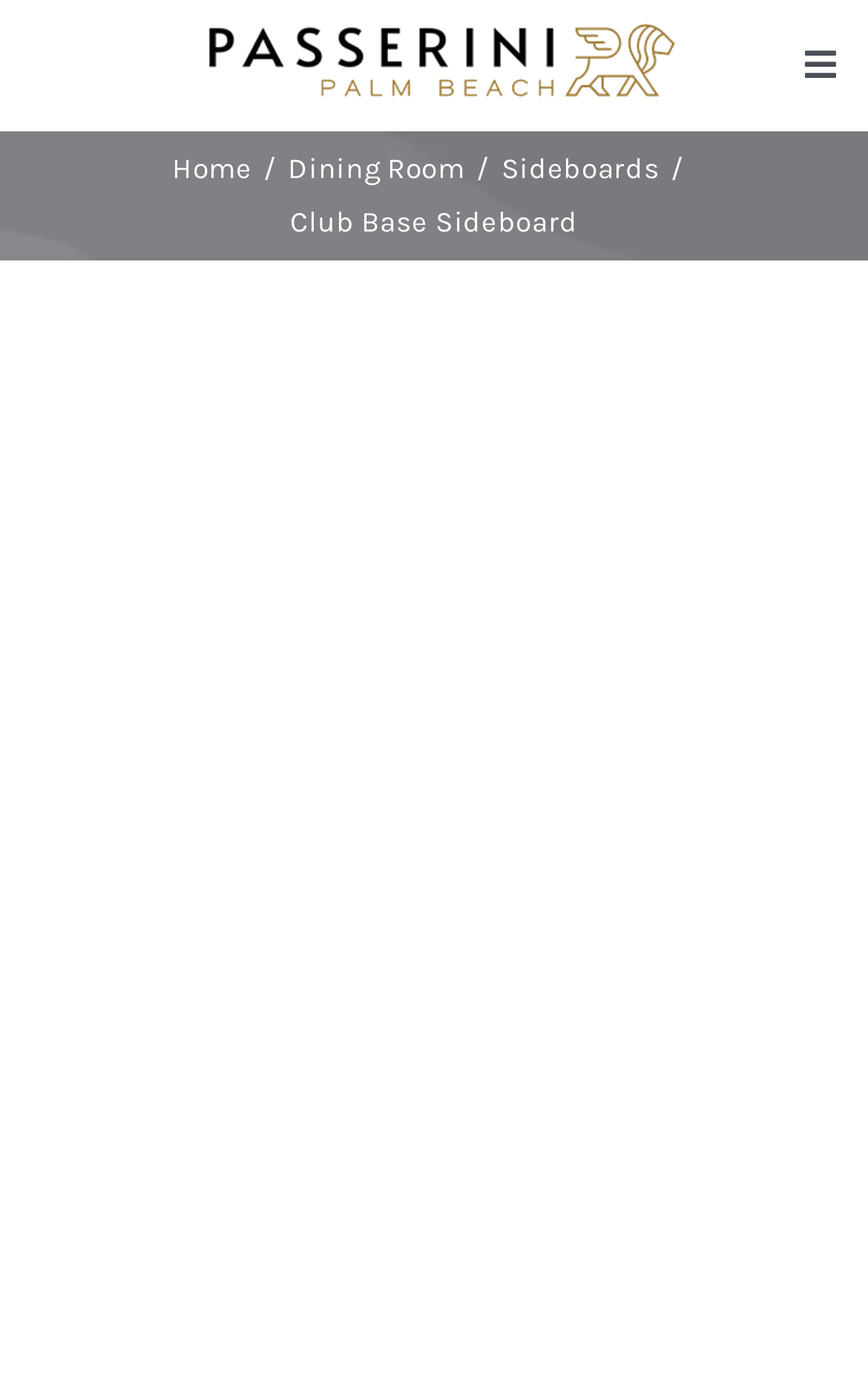Look at the image and write a detailed answer to the question: 
Is the product part of a collection?

I found a link element with the text 'Passerini' at the top of the page, which suggests that the product is part of a collection or brand called Passerini. This is further supported by the meta description, which mentions 'Passerini Selections'.